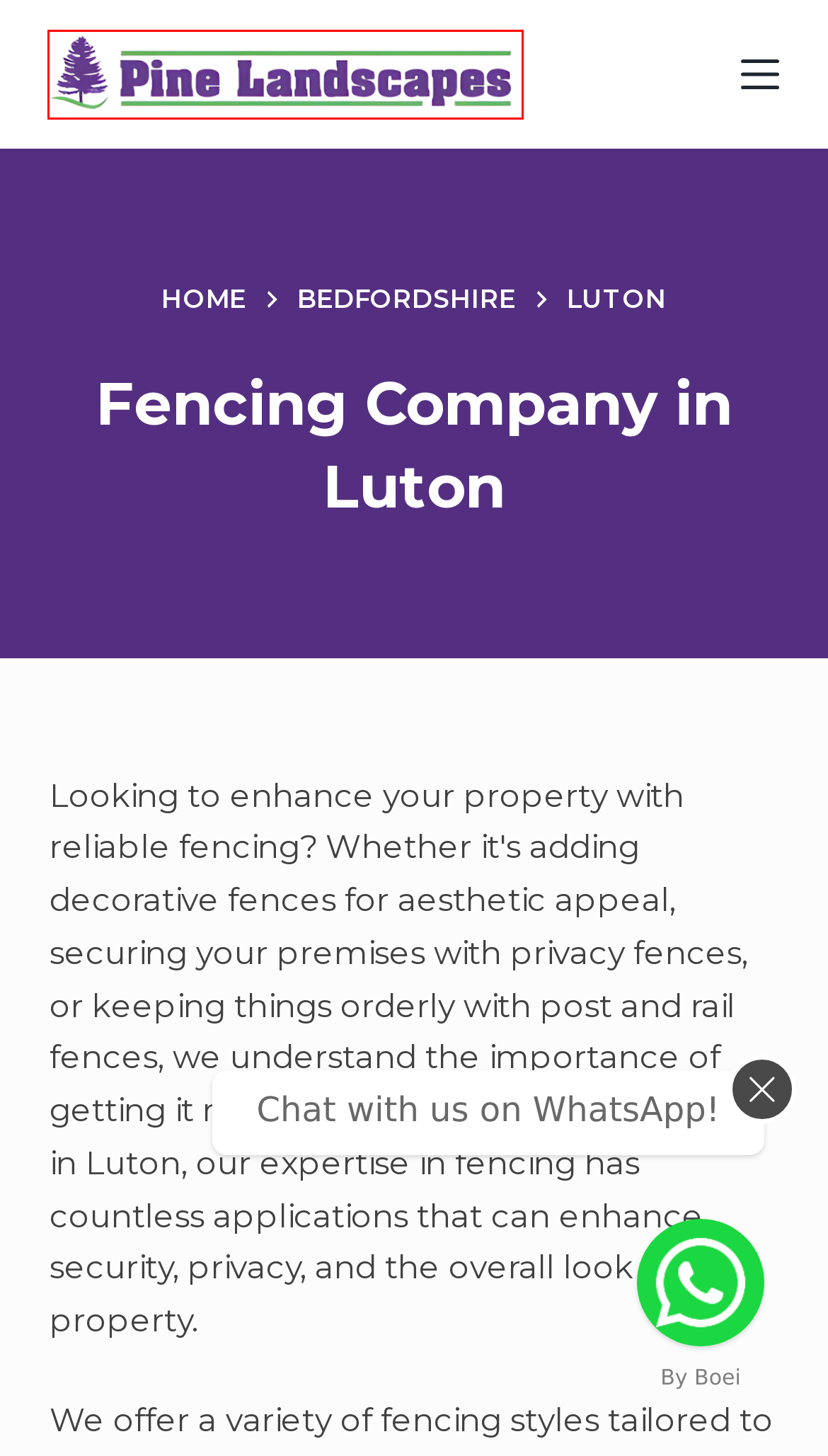You are provided a screenshot of a webpage featuring a red bounding box around a UI element. Choose the webpage description that most accurately represents the new webpage after clicking the element within the red bounding box. Here are the candidates:
A. Trusted Fencing Company in Hertfordshire | Pine Landscapes
B. Trusted Decking Company in Hertfordshire | Pine Landscapes
C. Boei - Turn website visitors into 🔥 Leads
D. Trusted Fencing Company in Bedfordshire | Pine Landscapes
E. Turf Laying Company in Hertfordshire | Pine Landscapes
F. Trusted Paving Company in Hertfordshire | Pine Landscapes
G. Contact Us | Pine Landscapes
H. Pine Landscapes | Landscaping Hertfordshire & Bedfordshire

H